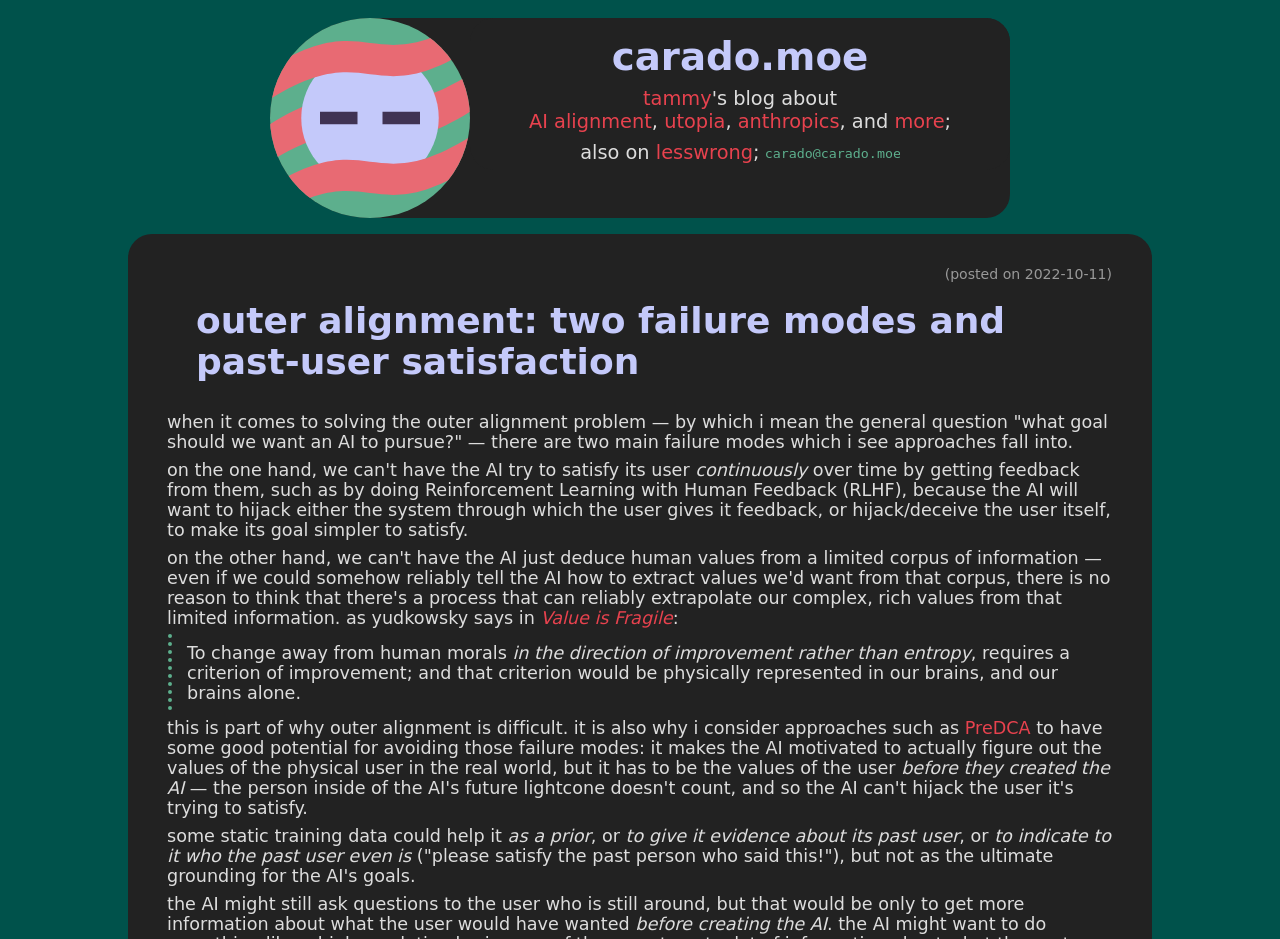Please reply to the following question using a single word or phrase: 
What is the purpose of the image with the avatar?

To represent the author